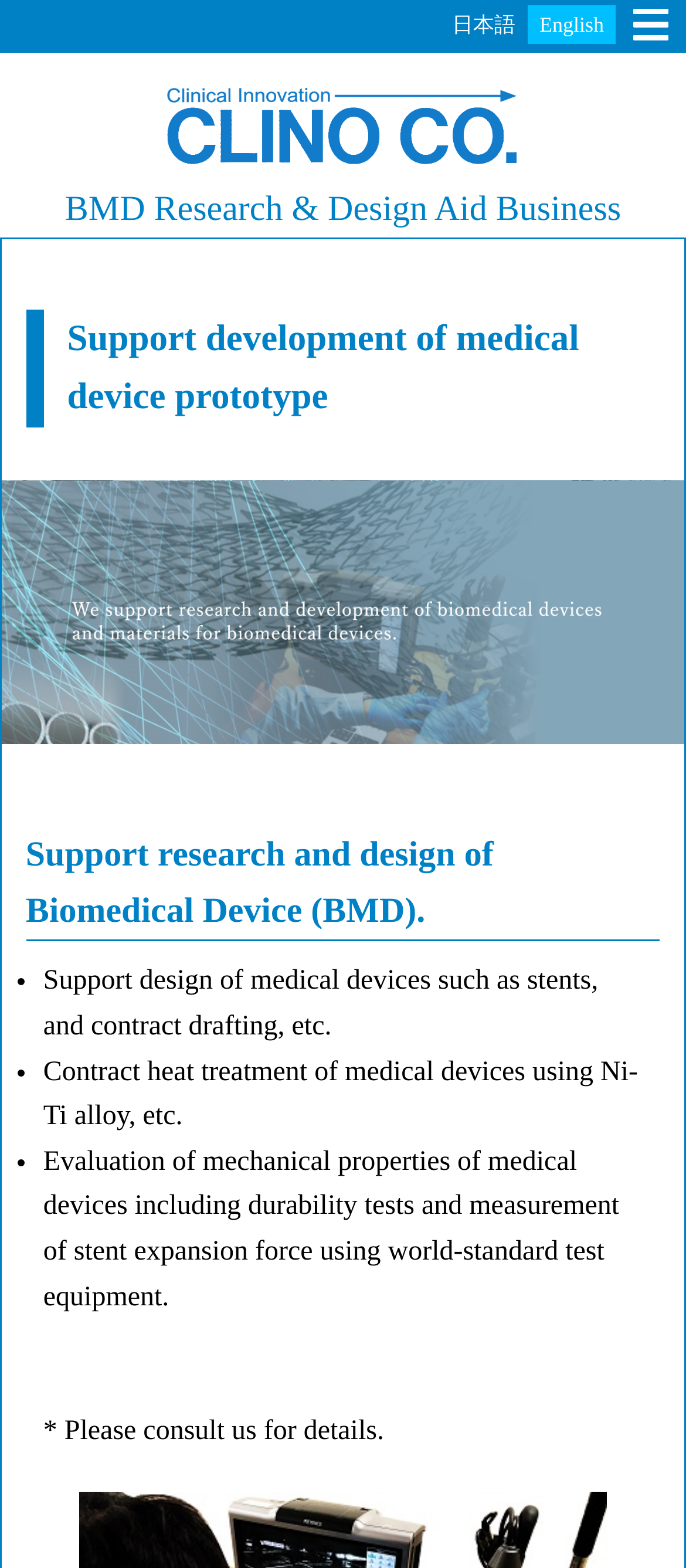Please determine and provide the text content of the webpage's heading.

Support development of medical device prototype